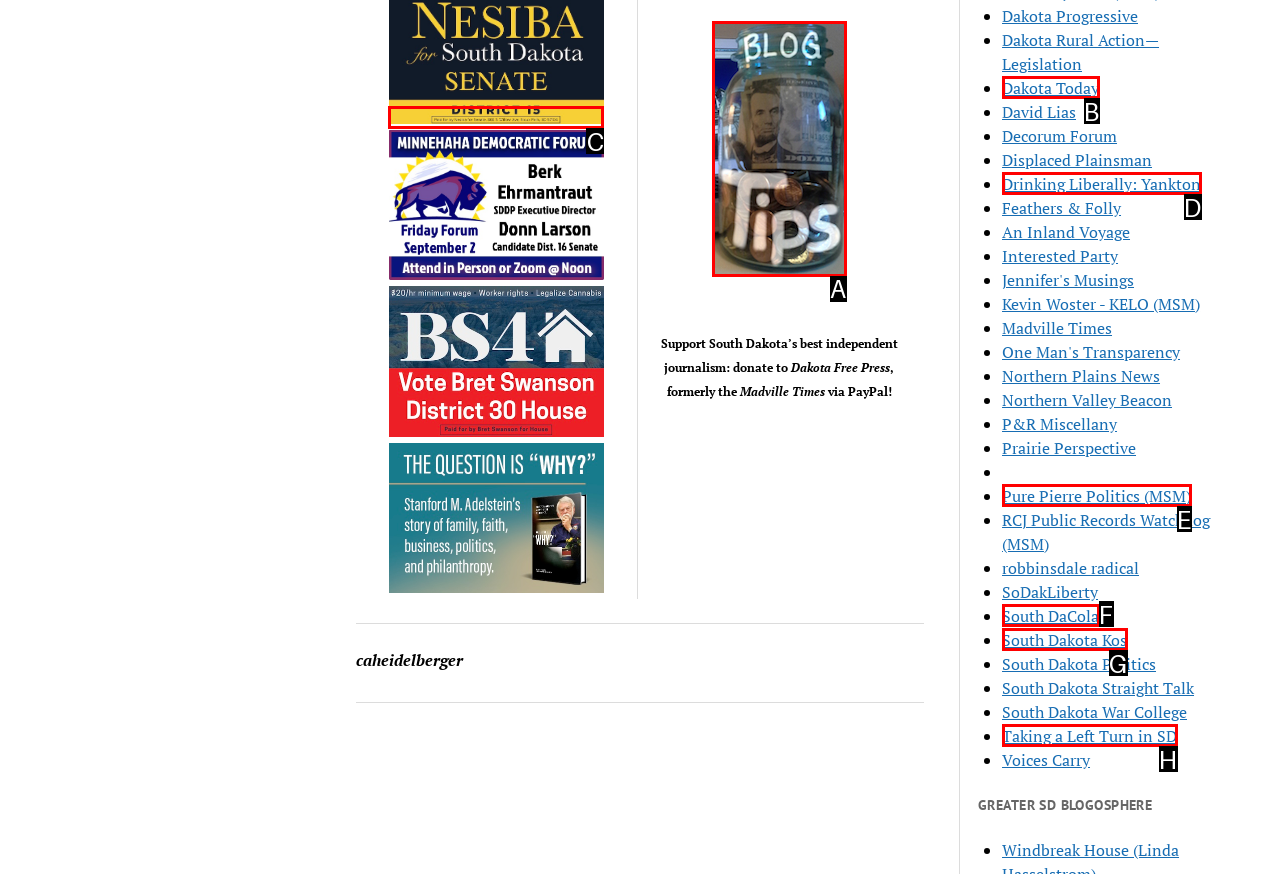Determine which element should be clicked for this task: Donate to Dakota Free Press via PayPal
Answer with the letter of the selected option.

A